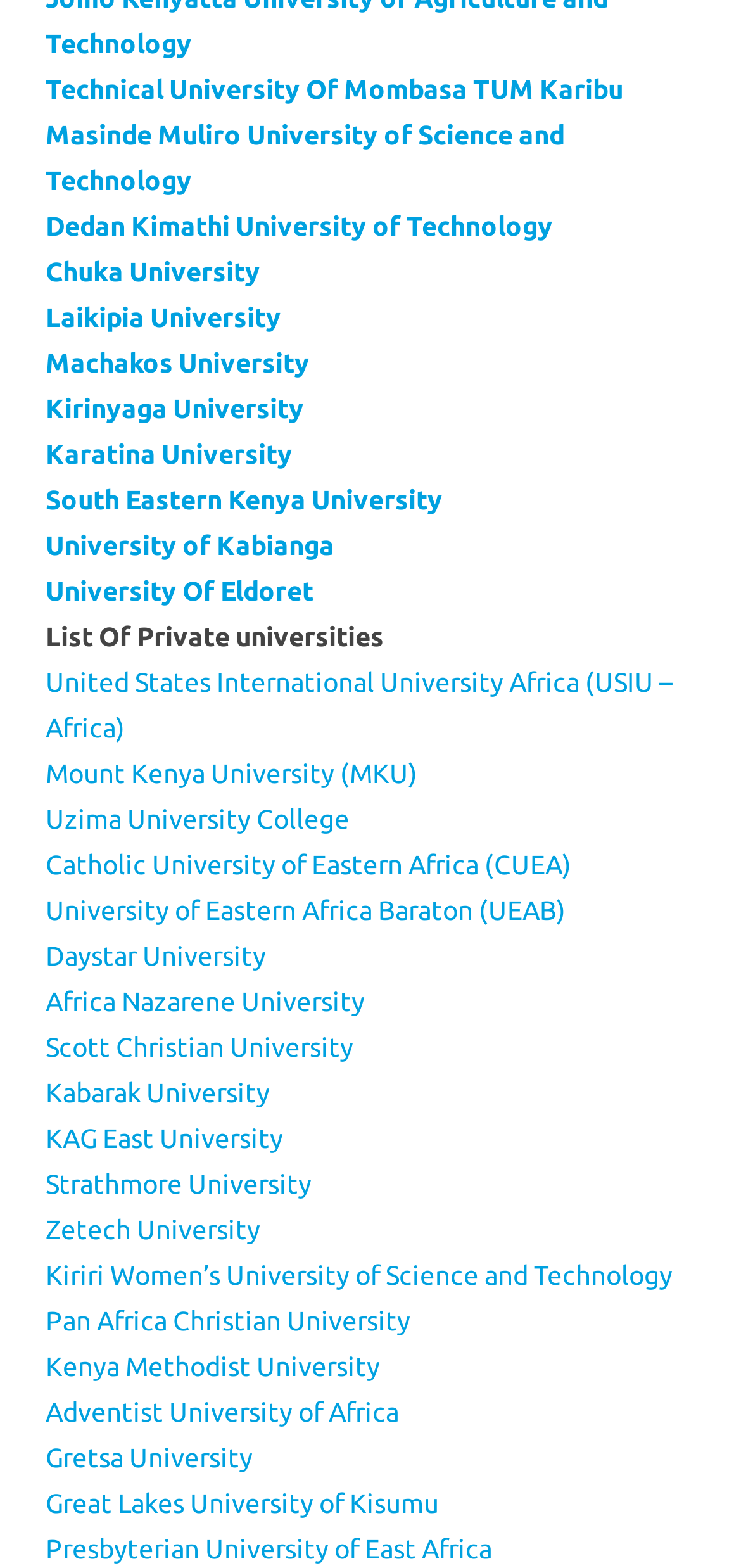Provide a one-word or one-phrase answer to the question:
How many universities are listed?

30